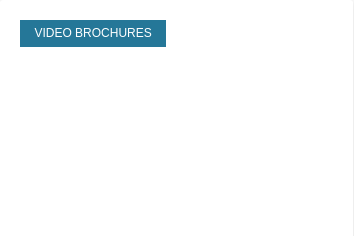Look at the image and write a detailed answer to the question: 
What is the purpose of the button in the image?

The button is designed to emphasize the topic of video marketing solutions, which implies that it serves as a gateway for users to explore further information about the benefits and features of using video brochures in their marketing strategies.